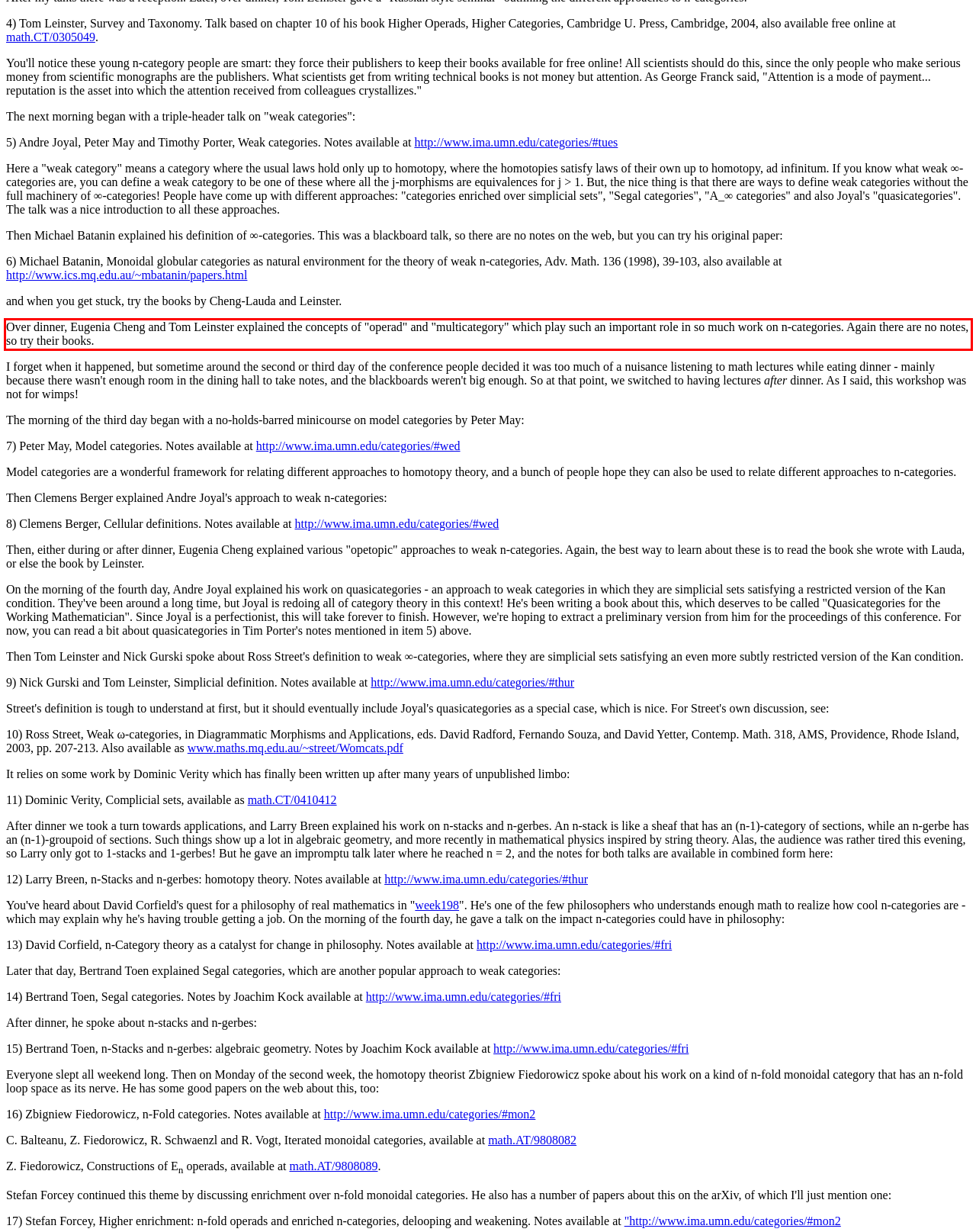The screenshot you have been given contains a UI element surrounded by a red rectangle. Use OCR to read and extract the text inside this red rectangle.

Over dinner, Eugenia Cheng and Tom Leinster explained the concepts of "operad" and "multicategory" which play such an important role in so much work on n-categories. Again there are no notes, so try their books.